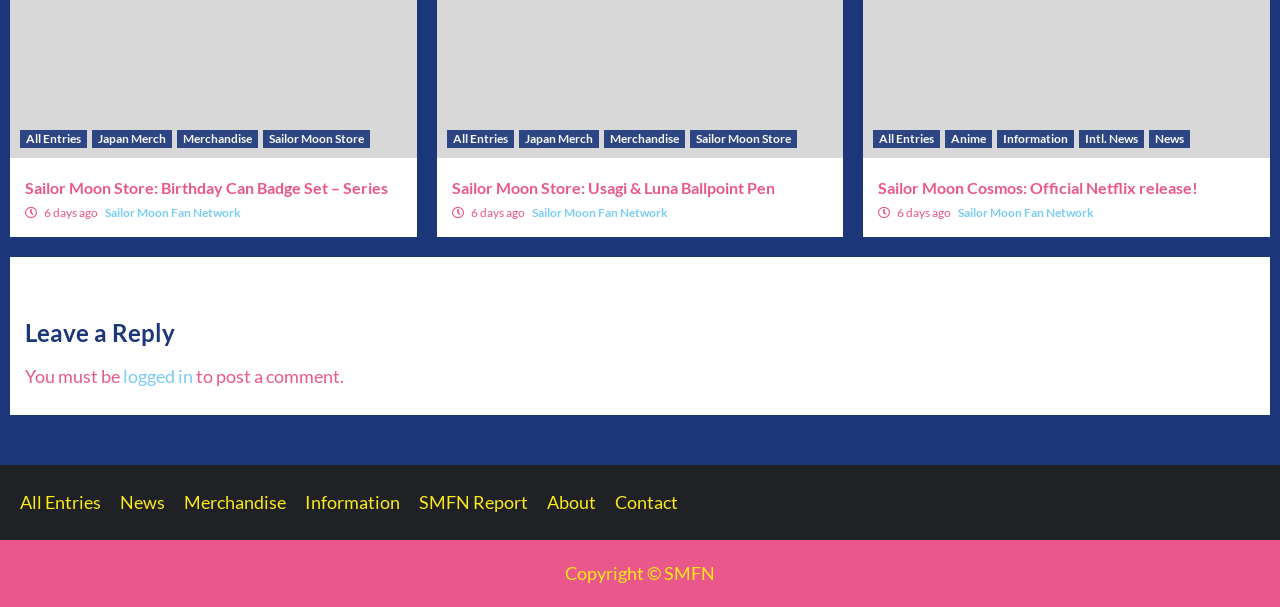What is the name of the online store?
Examine the screenshot and reply with a single word or phrase.

Sailor Moon Store